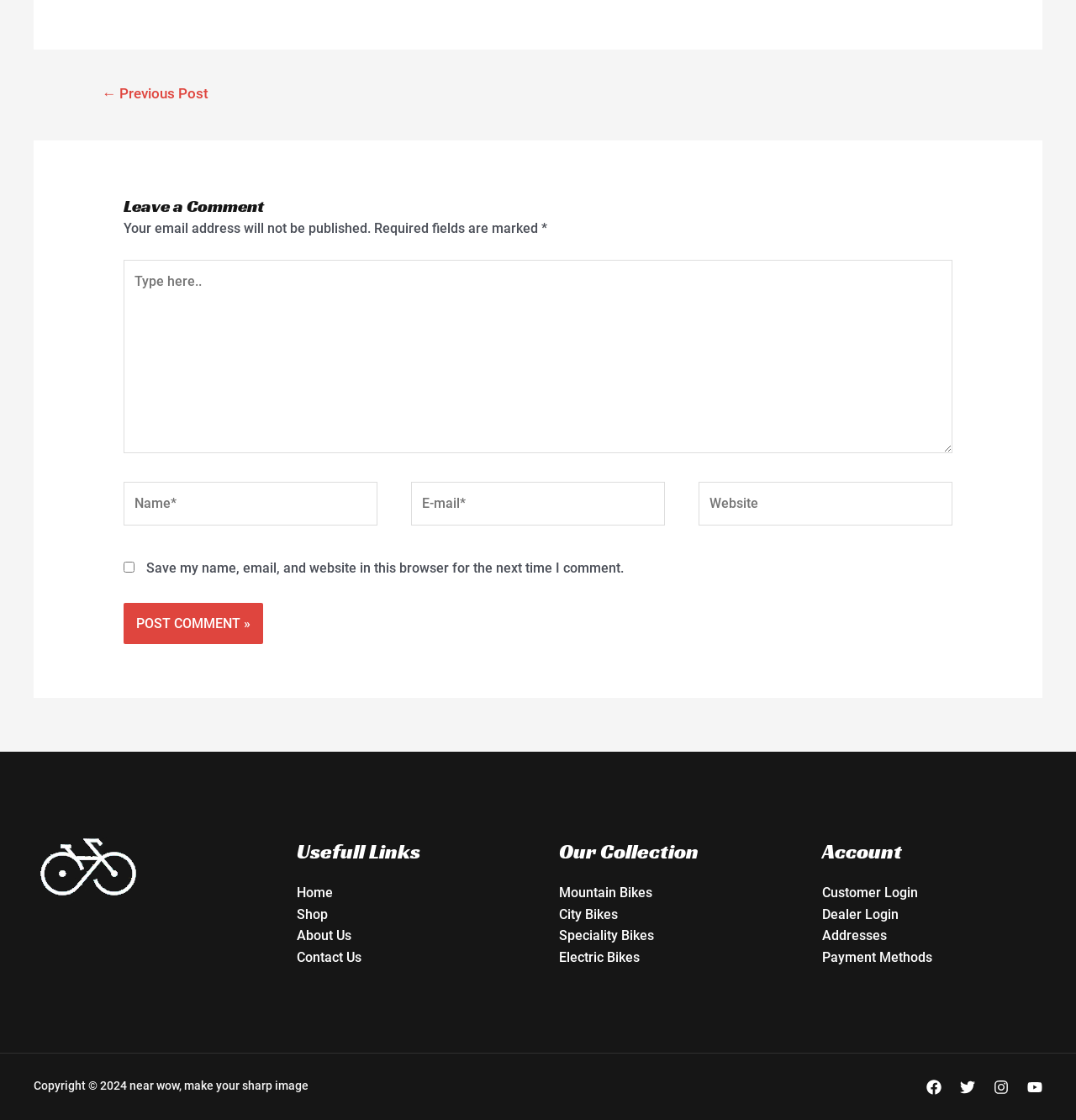How many footer widgets are there?
Look at the screenshot and respond with one word or a short phrase.

4